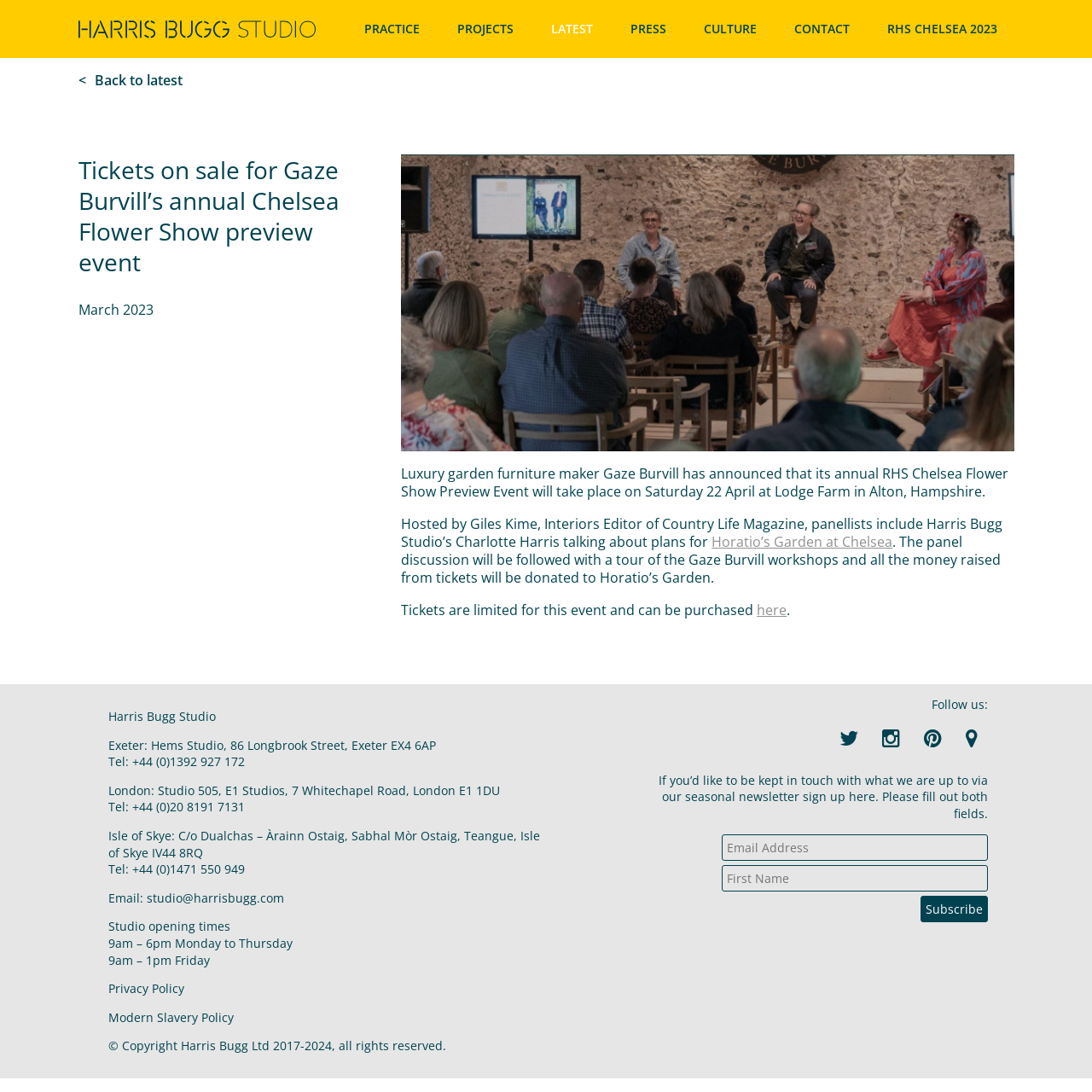Reply to the question with a single word or phrase:
Where will the RHS Chelsea Flower Show Preview Event take place?

Lodge Farm in Alton, Hampshire